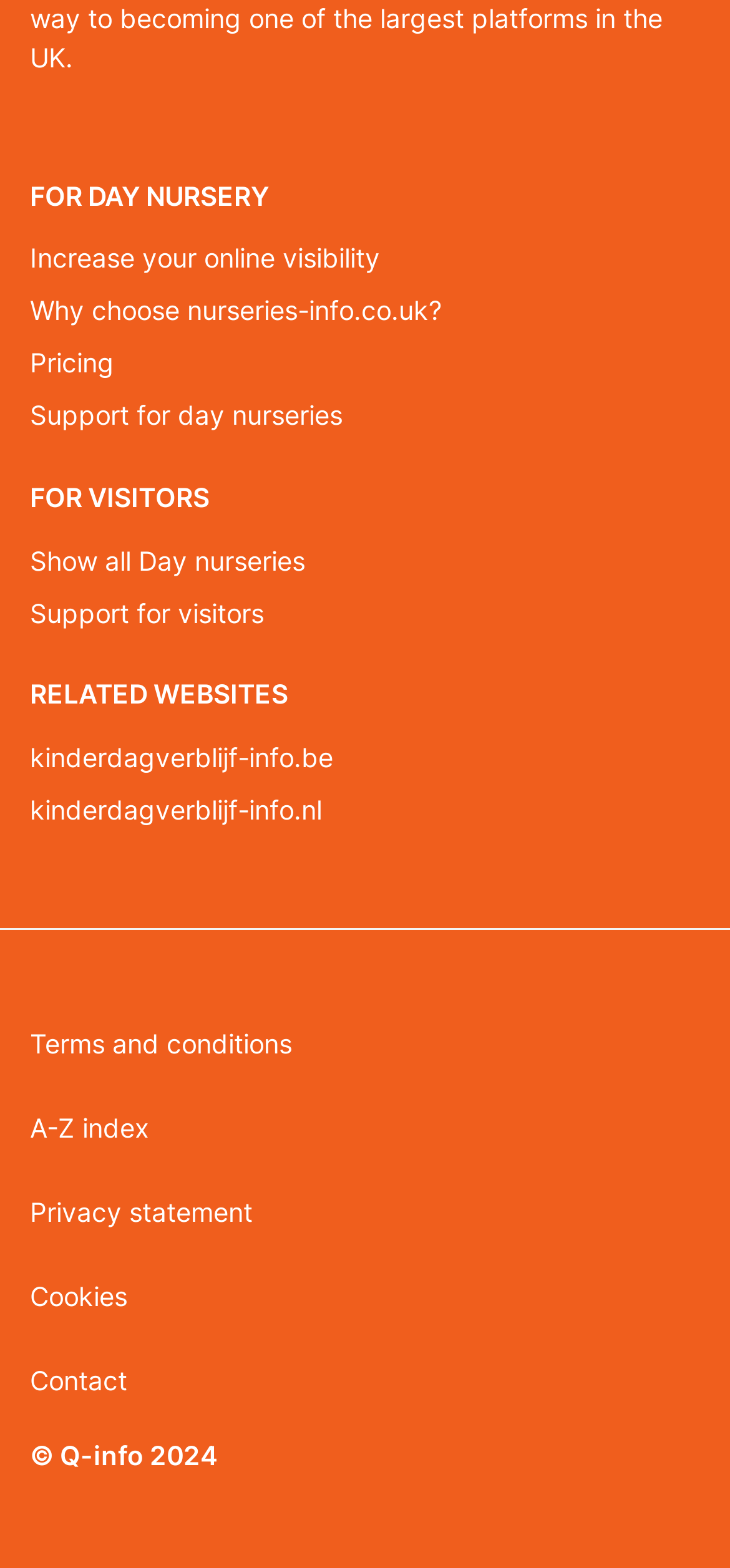Can you show the bounding box coordinates of the region to click on to complete the task described in the instruction: "Go to the next post"?

None